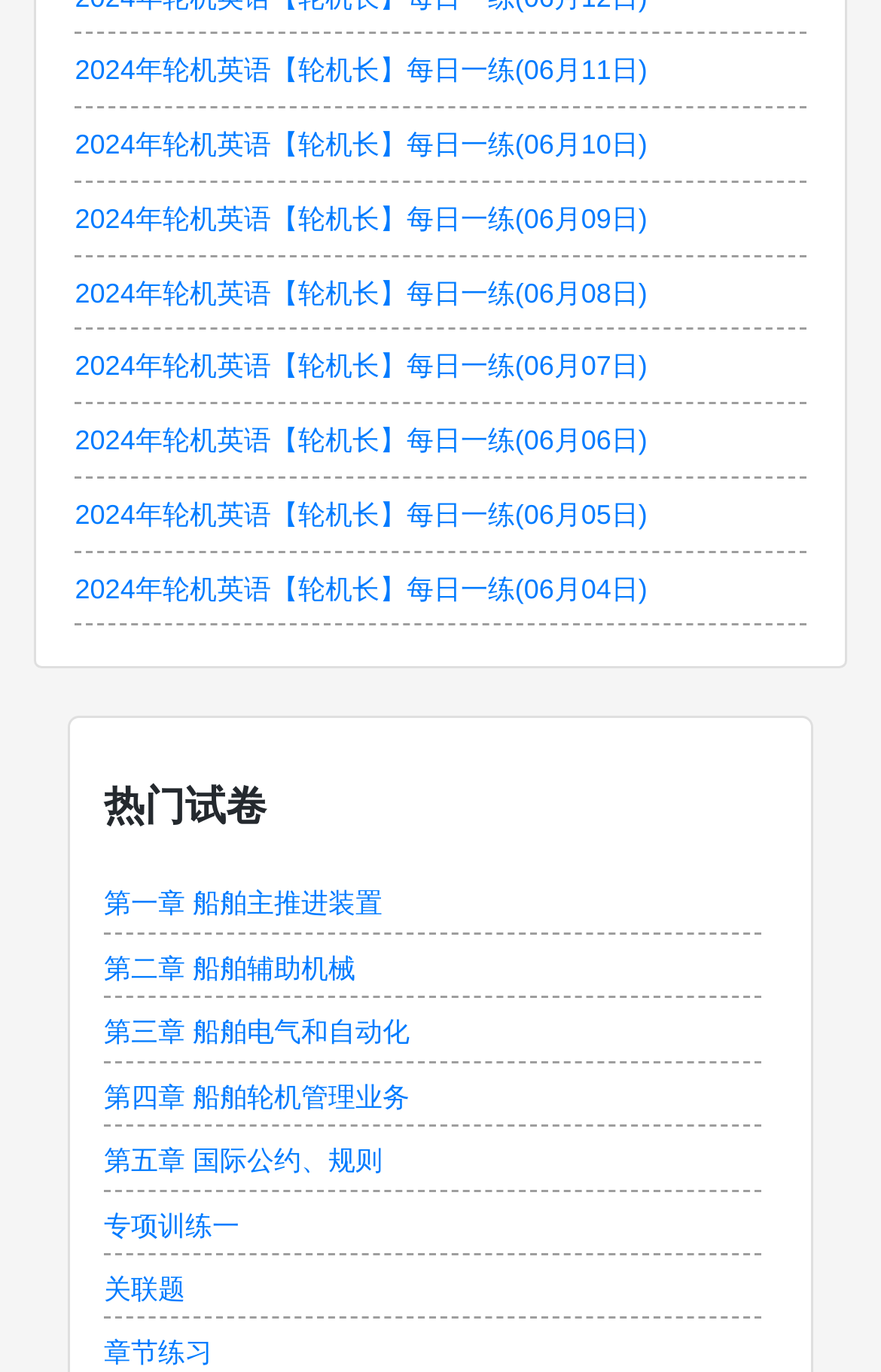What is the title of the second section?
Use the image to answer the question with a single word or phrase.

热门试卷